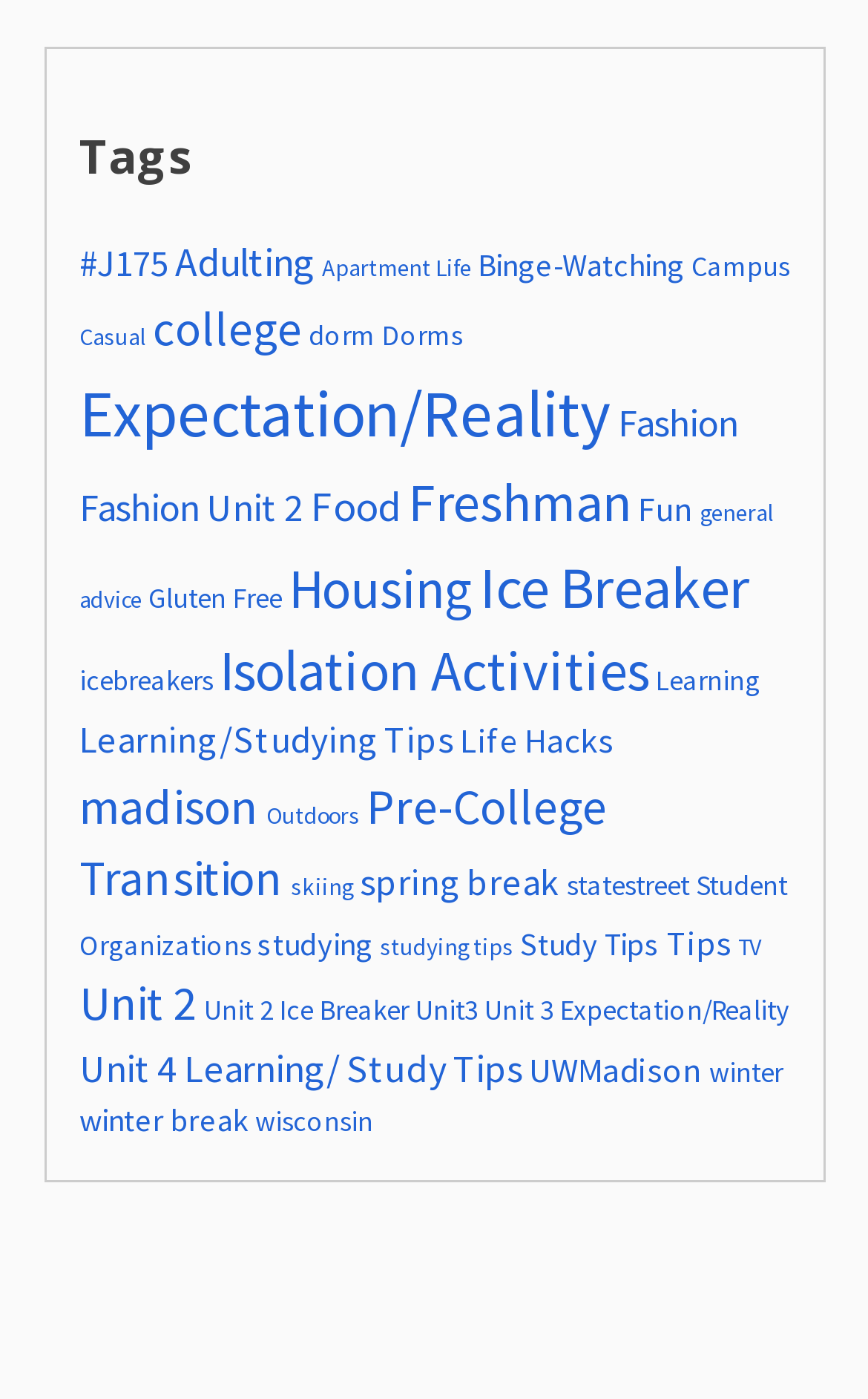How many tags are available on this webpage?
Give a one-word or short phrase answer based on the image.

40